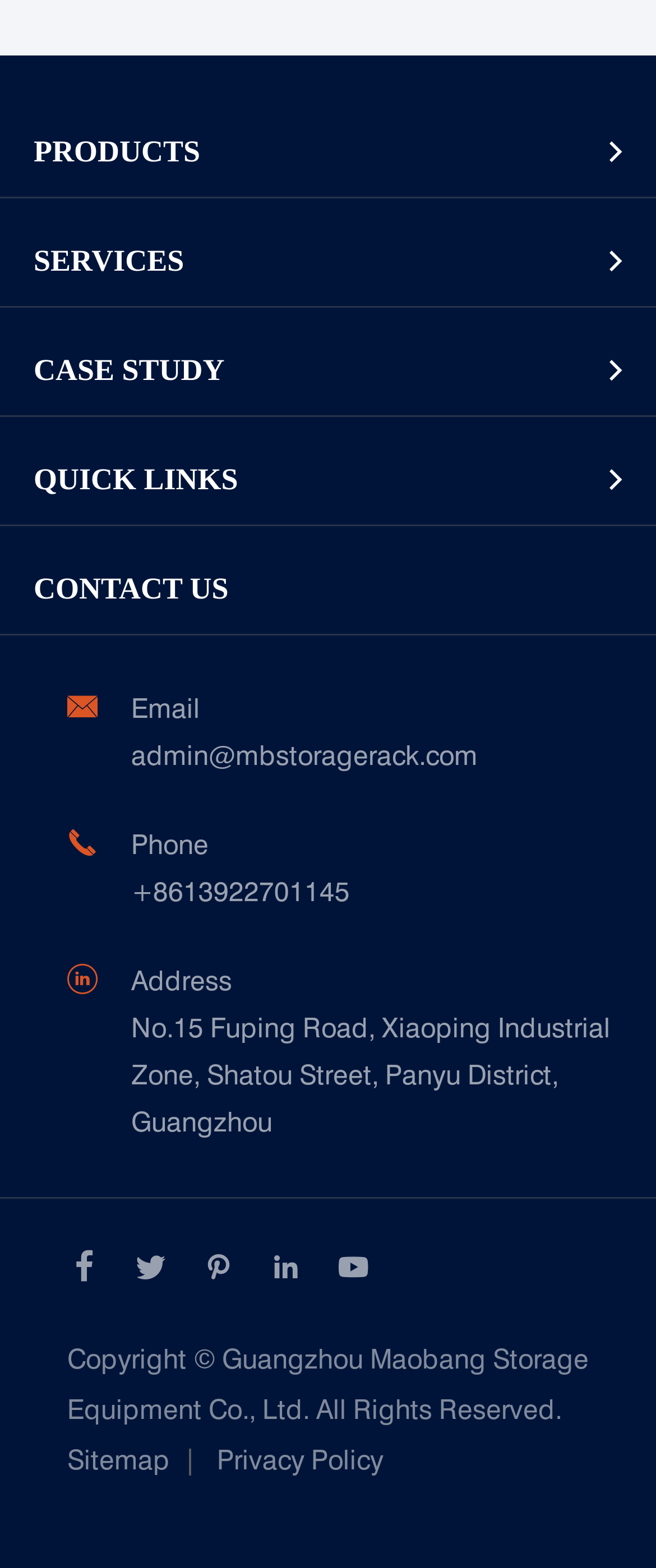Locate the bounding box coordinates of the element I should click to achieve the following instruction: "Check company information".

[0.051, 0.336, 1.0, 0.377]